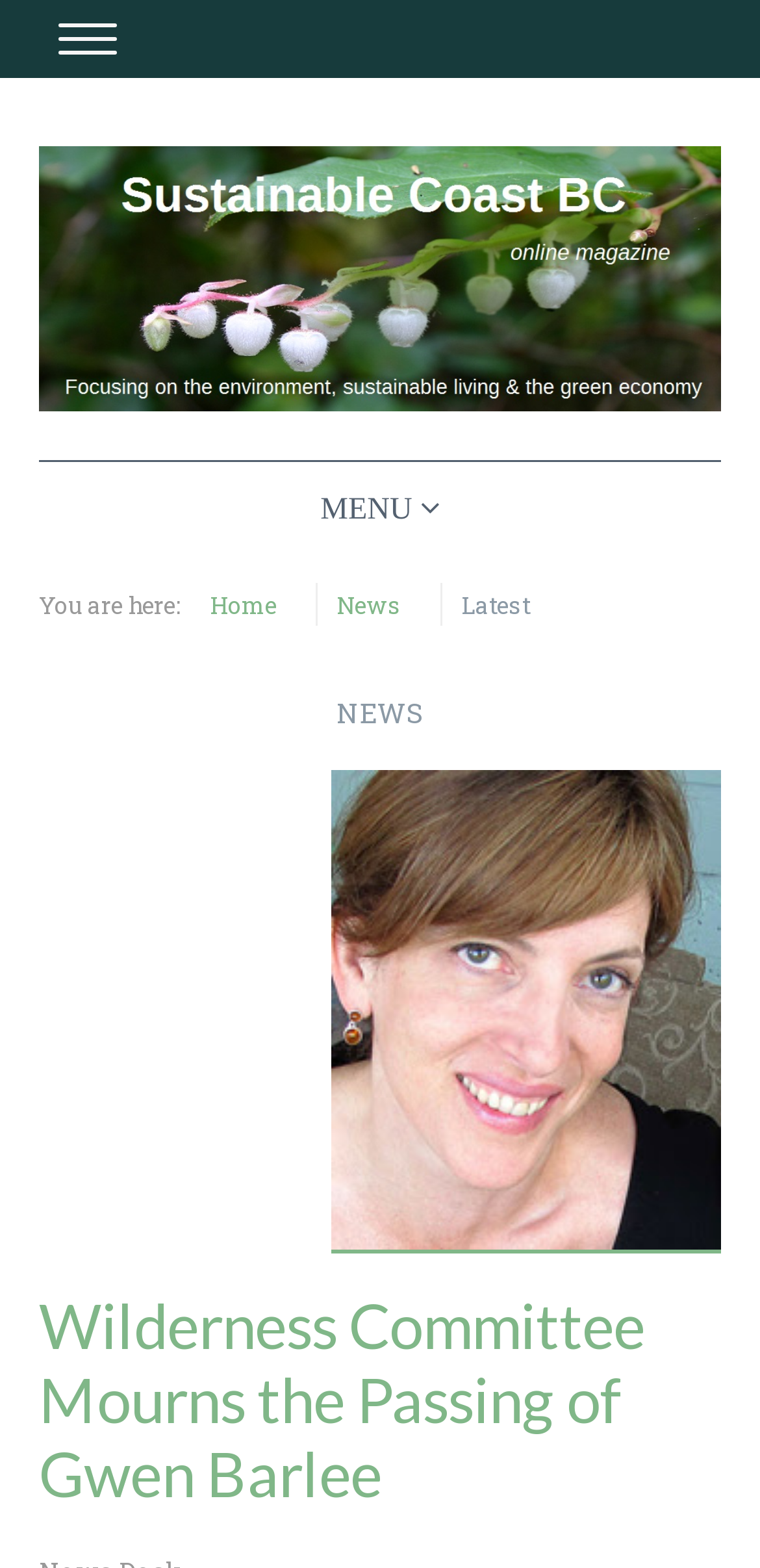Specify the bounding box coordinates of the region I need to click to perform the following instruction: "read the editorial". The coordinates must be four float numbers in the range of 0 to 1, i.e., [left, top, right, bottom].

[0.164, 0.505, 0.836, 0.555]